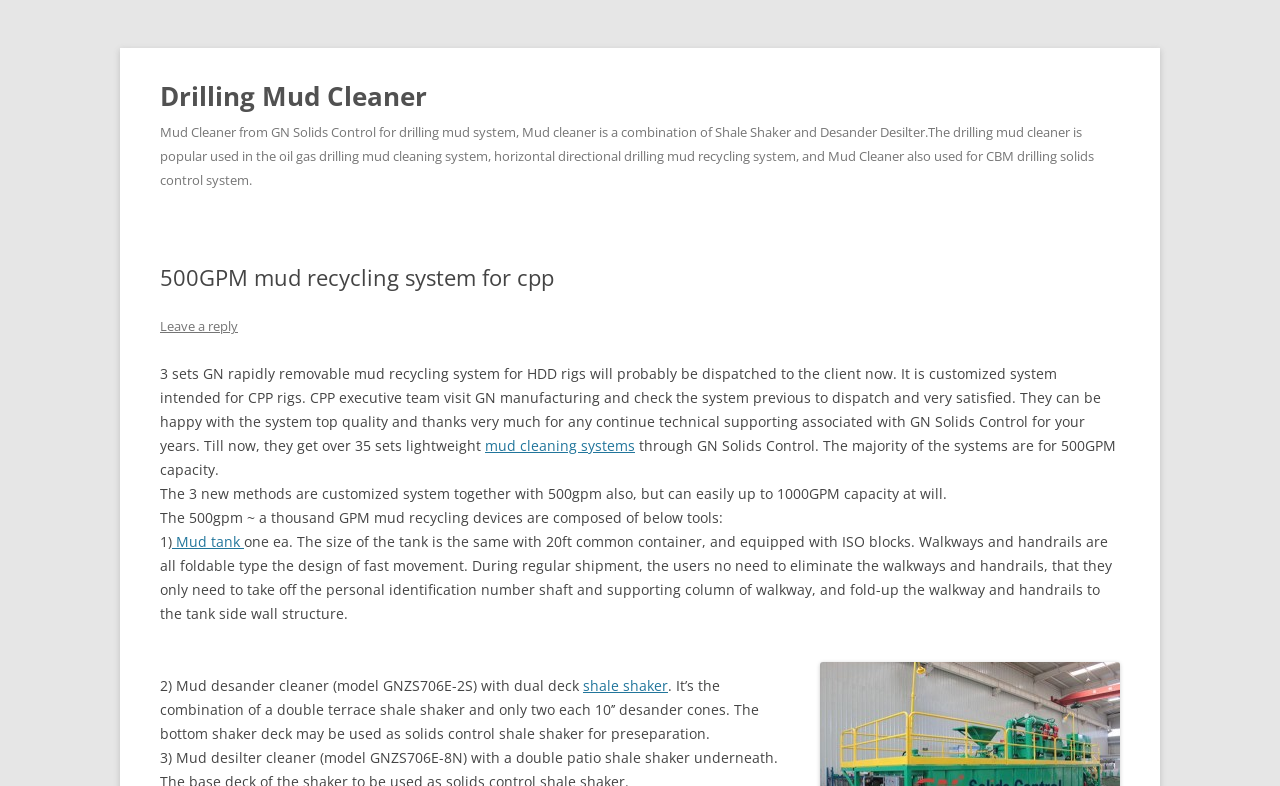Extract the main title from the webpage and generate its text.

Drilling Mud Cleaner